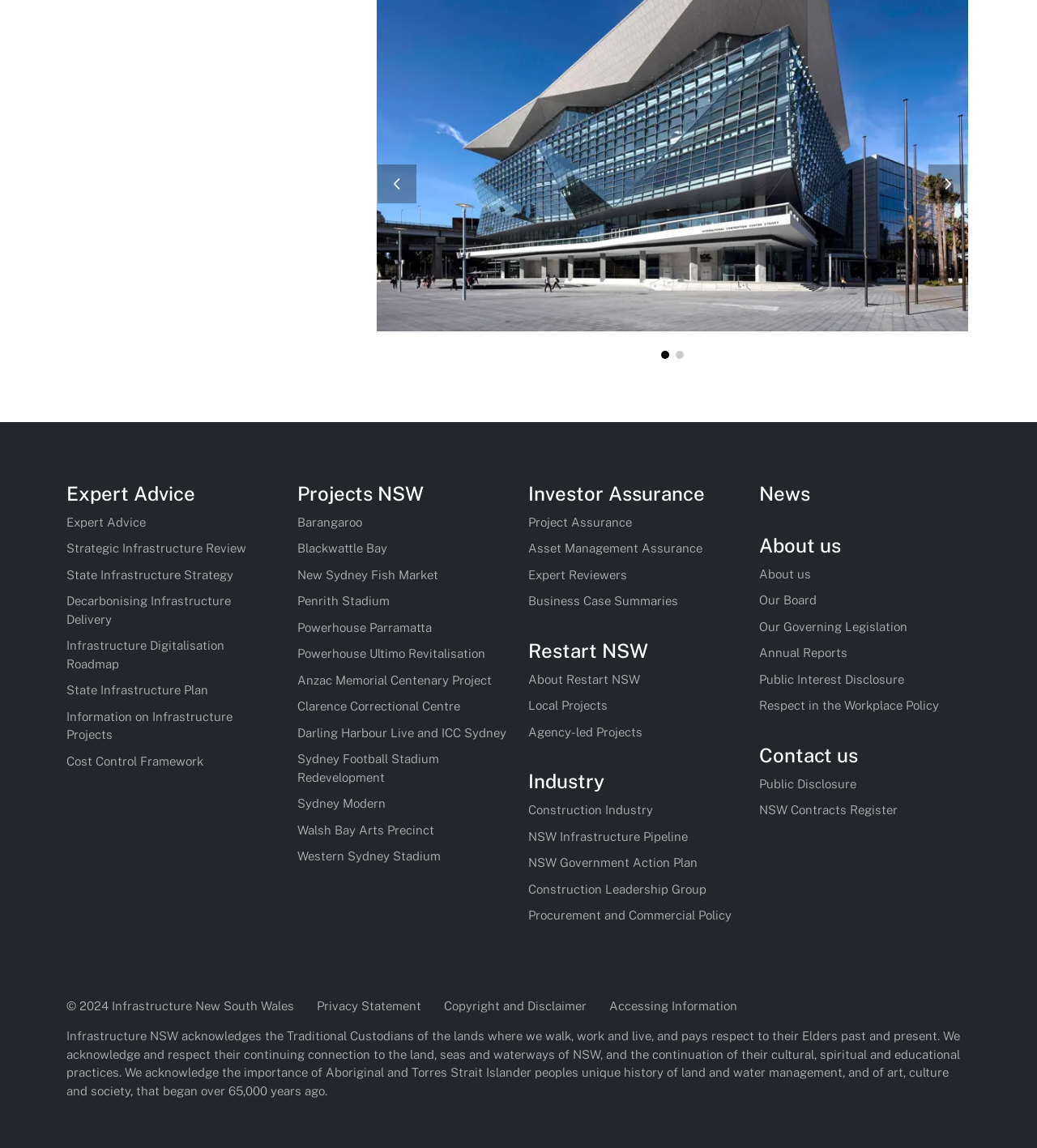Using the element description Industry, predict the bounding box coordinates for the UI element. Provide the coordinates in (top-left x, top-left y, bottom-right x, bottom-right y) format with values ranging from 0 to 1.

[0.509, 0.67, 0.713, 0.691]